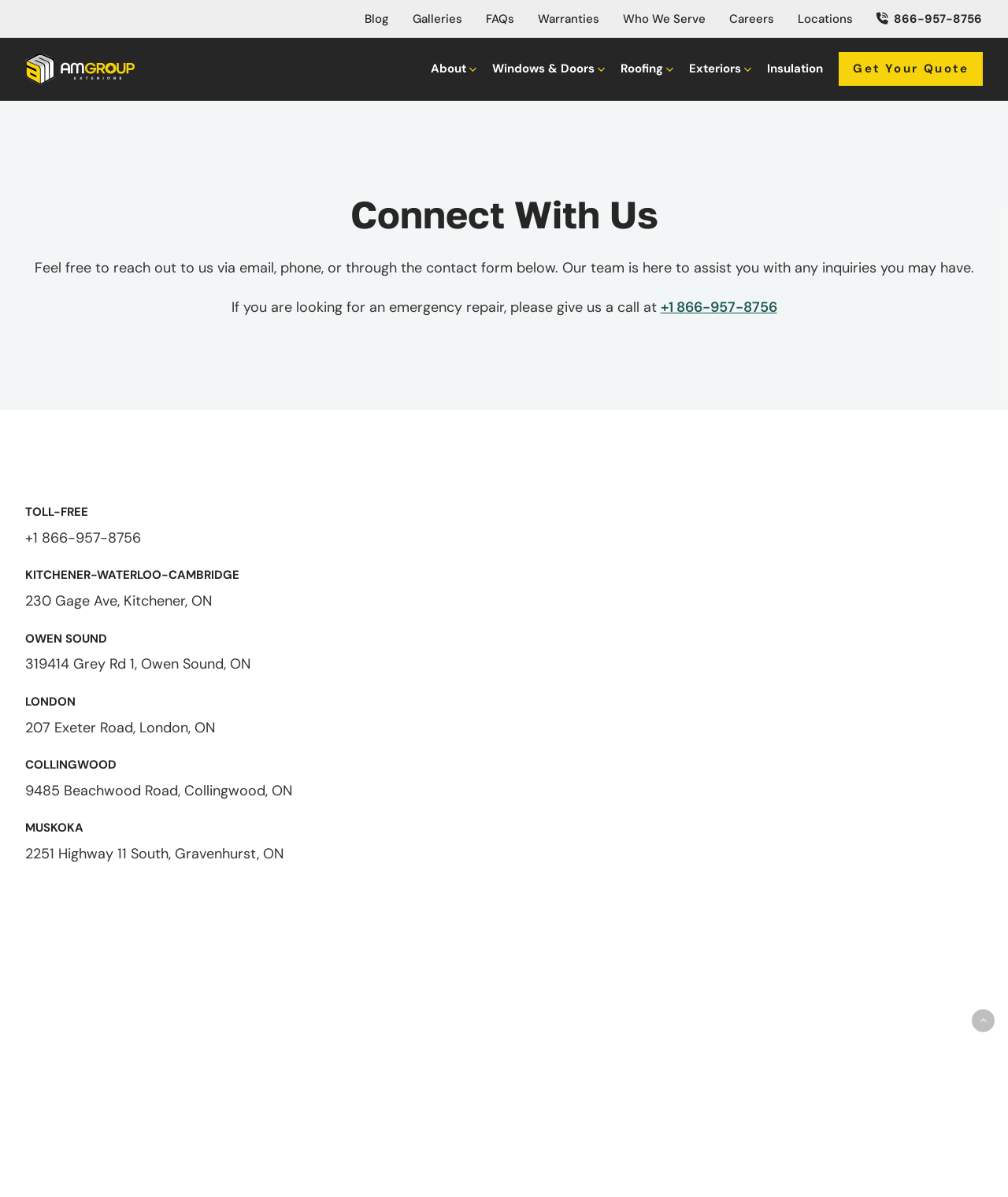What is the purpose of the 'Get Your Quote' link?
Examine the image and provide an in-depth answer to the question.

The 'Get Your Quote' link is likely used to request a quote from the company for their services. This link is prominently displayed on the webpage, suggesting that it is an important call-to-action for potential customers.